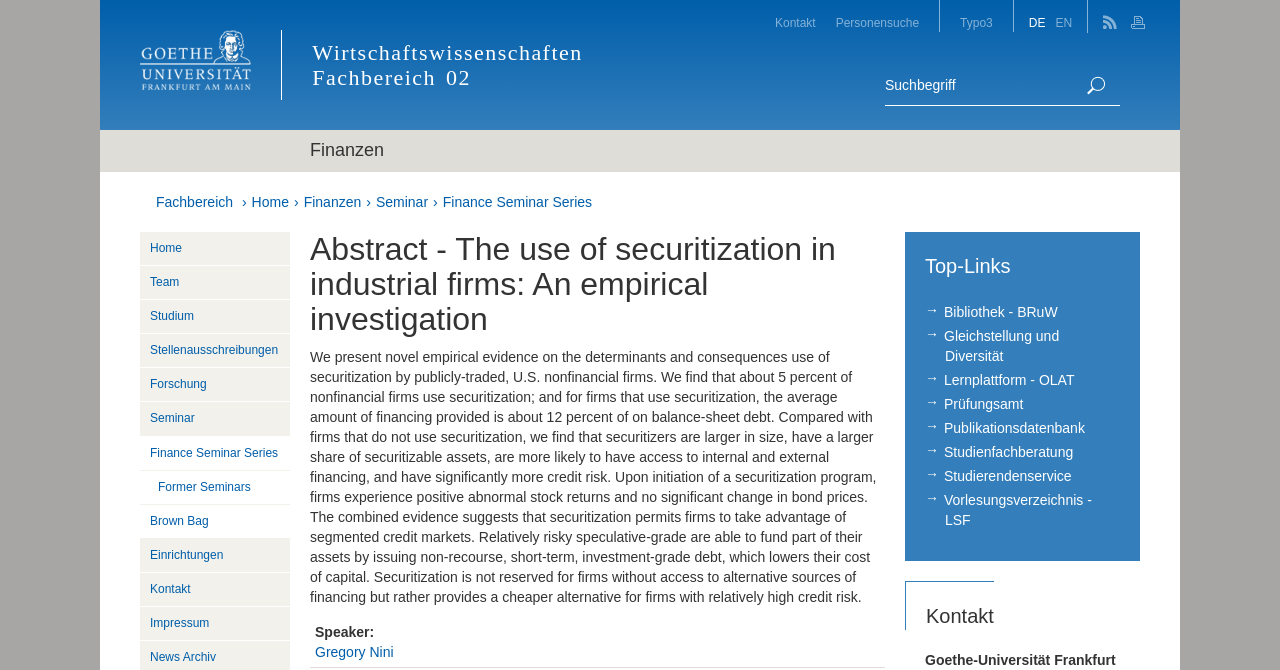Create an elaborate caption for the webpage.

The webpage is about the Faculty of Economics and Business Administration at Goethe University Frankfurt, specifically the abstract of a research paper titled "The use of securitization in industrial firms: An empirical investigation" by Gregory Nini.

At the top of the page, there is a logo of the university and a link to the university's homepage. Below the logo, there are several links to different sections of the faculty's website, including Kontakt (Contact), Personensuche (People Search), and Typo3.

On the left side of the page, there is a navigation menu with links to various sections, including Home, Team, Studium (Study), Stellenausschreibungen (Job Vacancies), Forschung (Research), Seminar, and Einrichtungen (Institutions).

The main content of the page is the abstract of the research paper, which is divided into two sections. The first section is a heading that displays the title of the paper, and the second section is a block of text that summarizes the paper's findings.

Below the abstract, there is a table with a single row that contains information about the speaker, Gregory Nini, with a link to his profile.

On the right side of the page, there is a section with links to various resources, including the university's library, a platform for learning and teaching, and a database of publications.

At the bottom of the page, there is a footer with links to the university's contact page, a page with information about equal opportunities and diversity, and a link to the university's homepage.